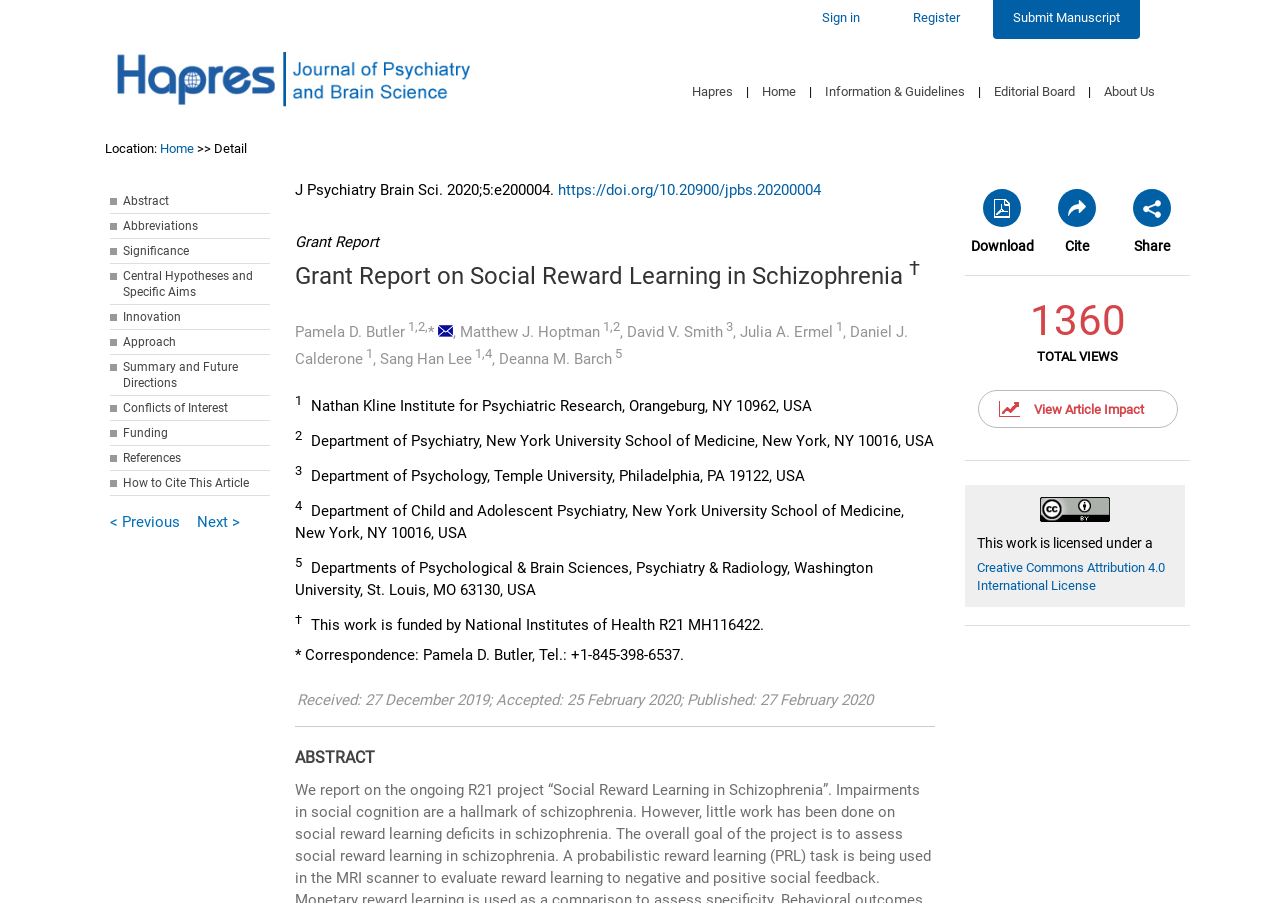Please determine the bounding box coordinates of the element to click in order to execute the following instruction: "Cite". The coordinates should be four float numbers between 0 and 1, specified as [left, top, right, bottom].

[0.834, 0.22, 0.85, 0.24]